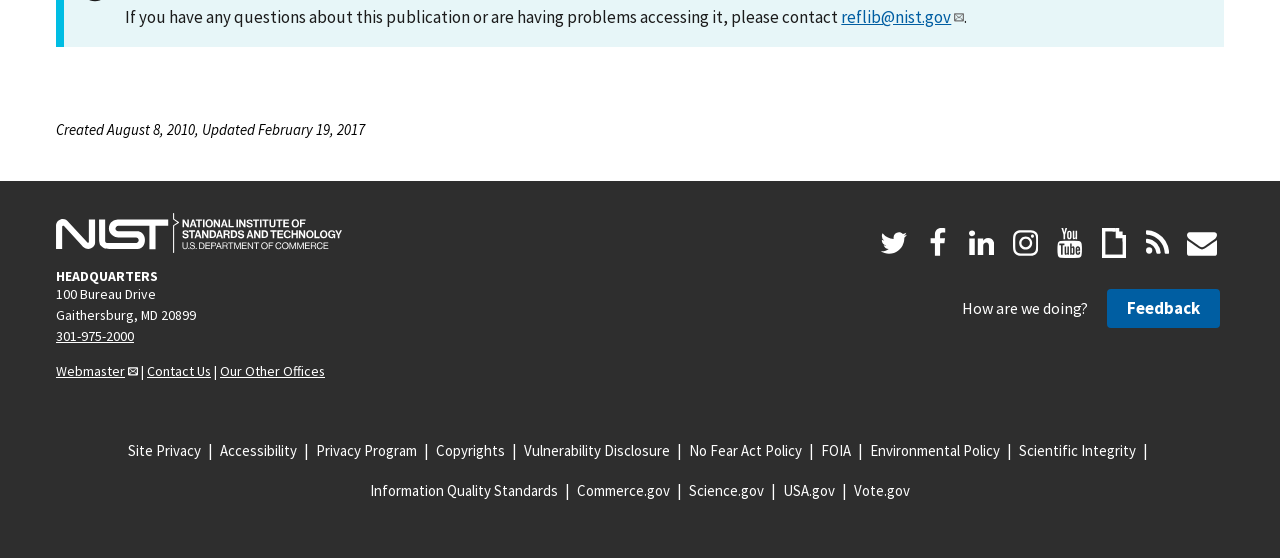Please identify the bounding box coordinates of the element on the webpage that should be clicked to follow this instruction: "Follow on Twitter". The bounding box coordinates should be given as four float numbers between 0 and 1, formatted as [left, top, right, bottom].

[0.681, 0.396, 0.716, 0.475]